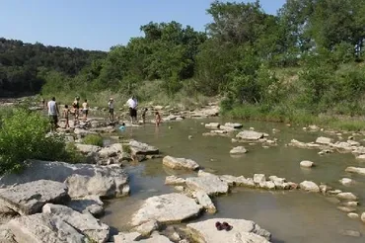Please use the details from the image to answer the following question comprehensively:
What is the atmosphere of the day?

The caption describes the overall atmosphere as reflecting a warm, sunny day, which is perfect for outdoor adventures in nature, indicating a pleasant and calm weather condition.